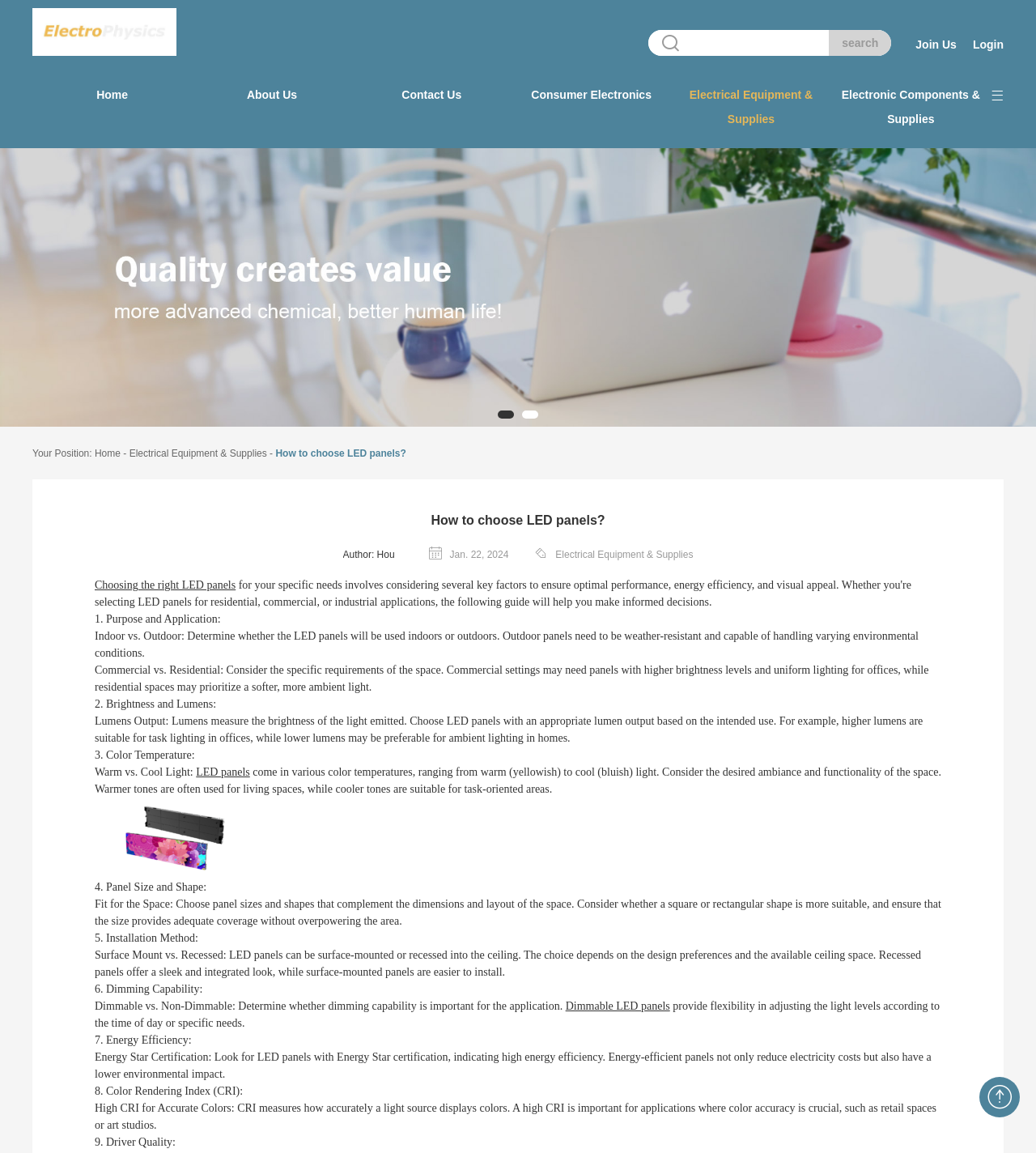What is the topic of the article on the webpage?
Answer the question with a single word or phrase derived from the image.

Choosing LED panels